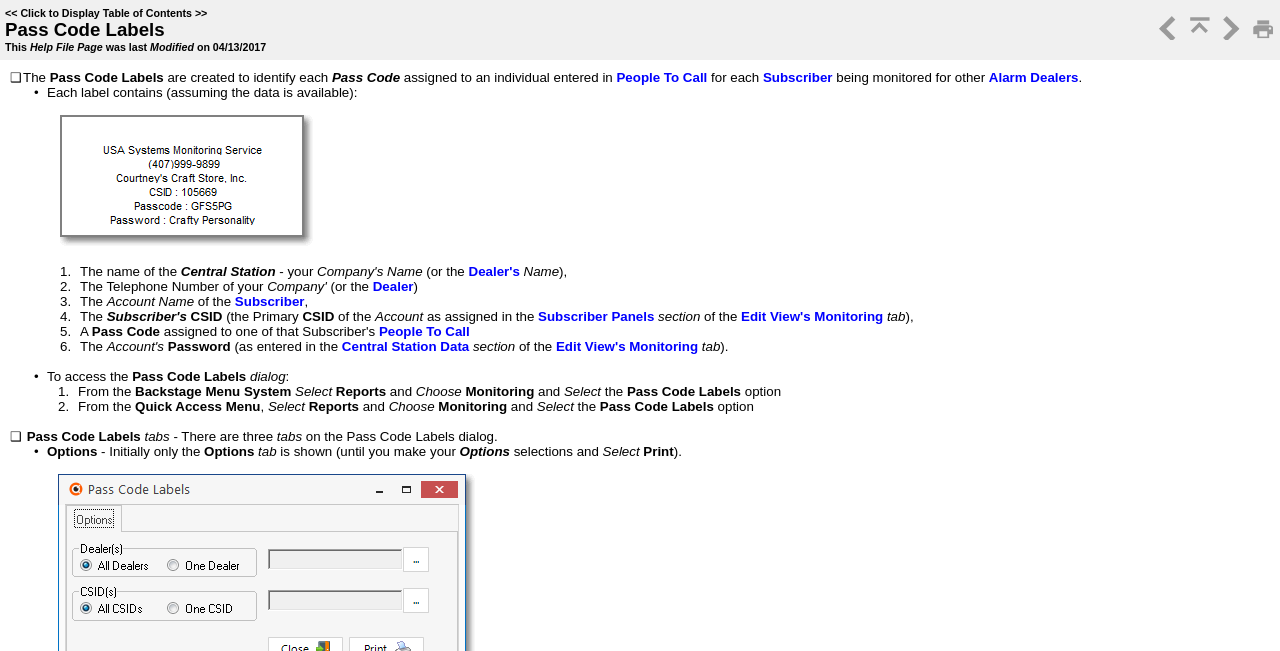What is the role of the Central Station in Pass Code Labels?
Answer the question with a single word or phrase derived from the image.

Assigns Pass Code